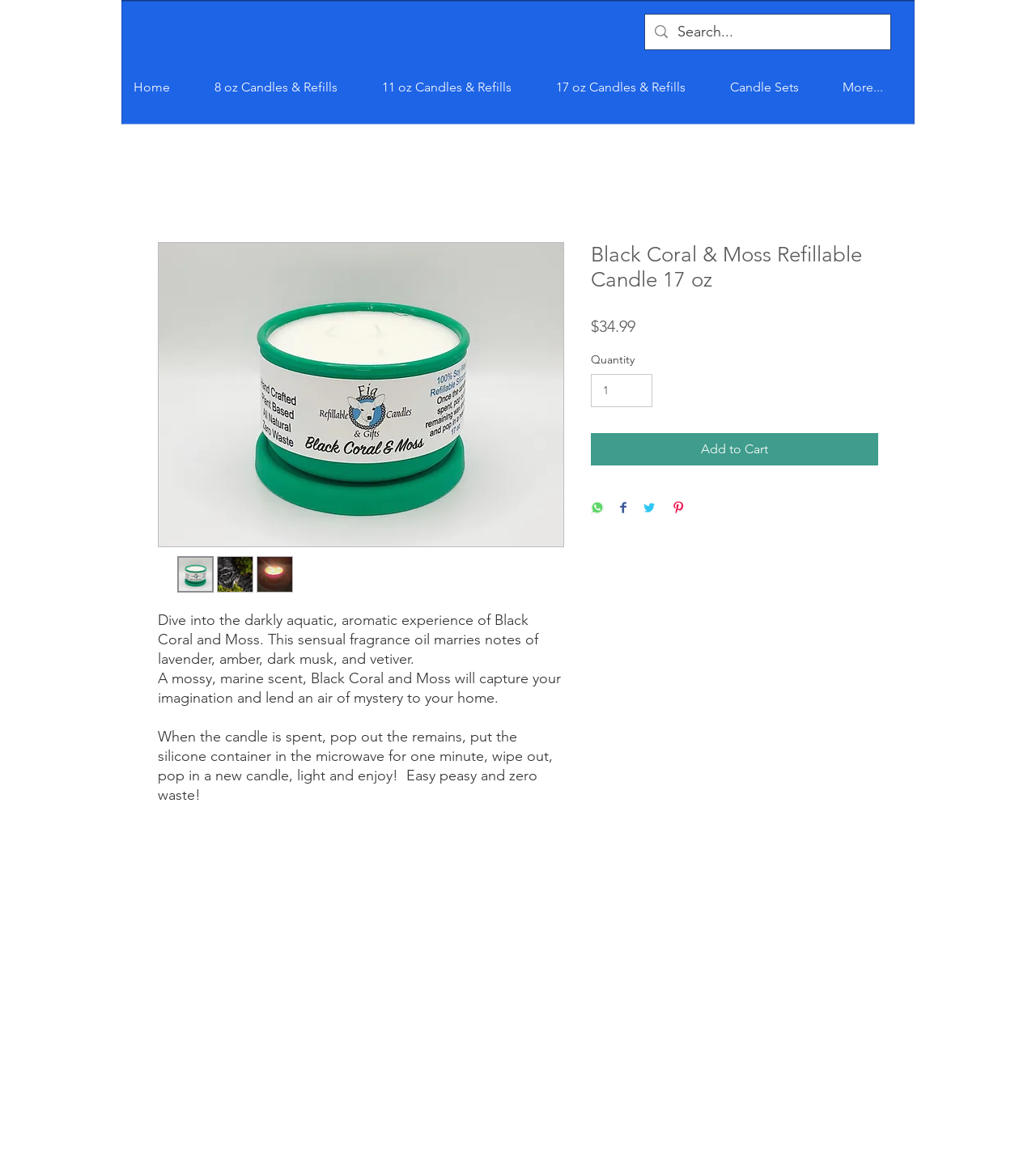Determine the bounding box coordinates of the section to be clicked to follow the instruction: "Go to Home page". The coordinates should be given as four float numbers between 0 and 1, formatted as [left, top, right, bottom].

[0.117, 0.043, 0.195, 0.107]